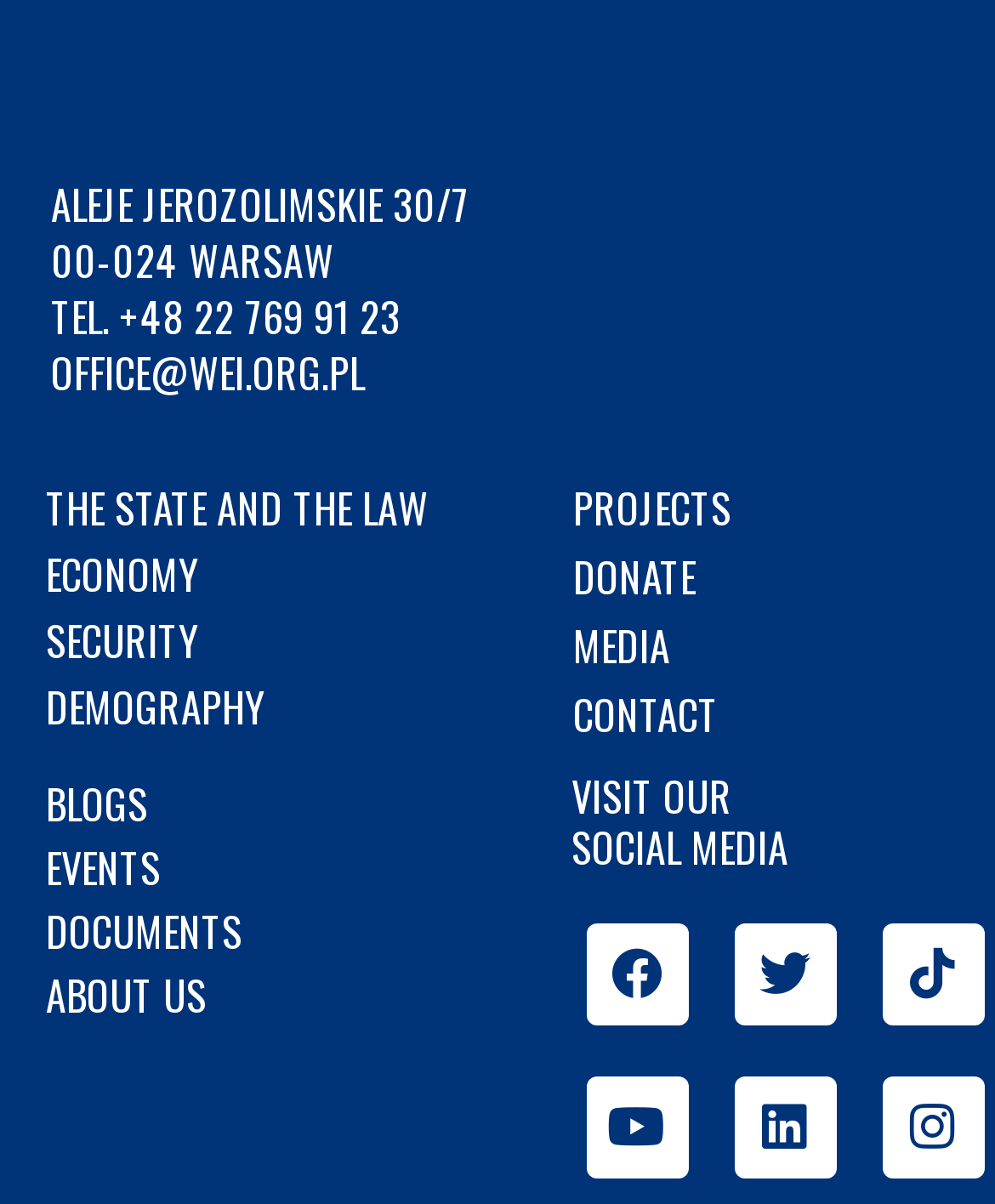Pinpoint the bounding box coordinates of the area that should be clicked to complete the following instruction: "check the office email". The coordinates must be given as four float numbers between 0 and 1, i.e., [left, top, right, bottom].

[0.051, 0.285, 0.367, 0.336]